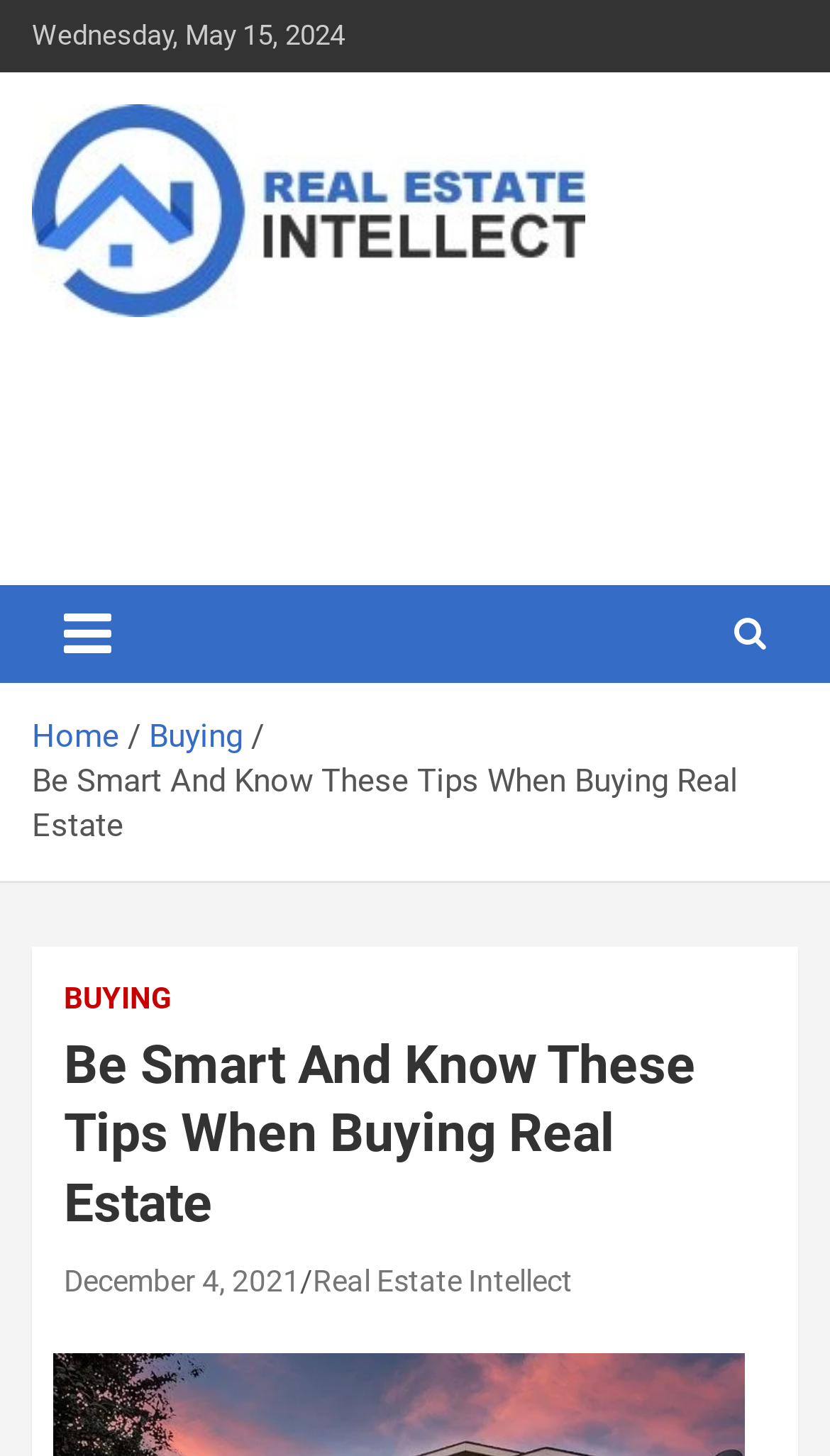Please identify the bounding box coordinates of the area I need to click to accomplish the following instruction: "read article posted on December 4, 2021".

[0.077, 0.868, 0.362, 0.892]